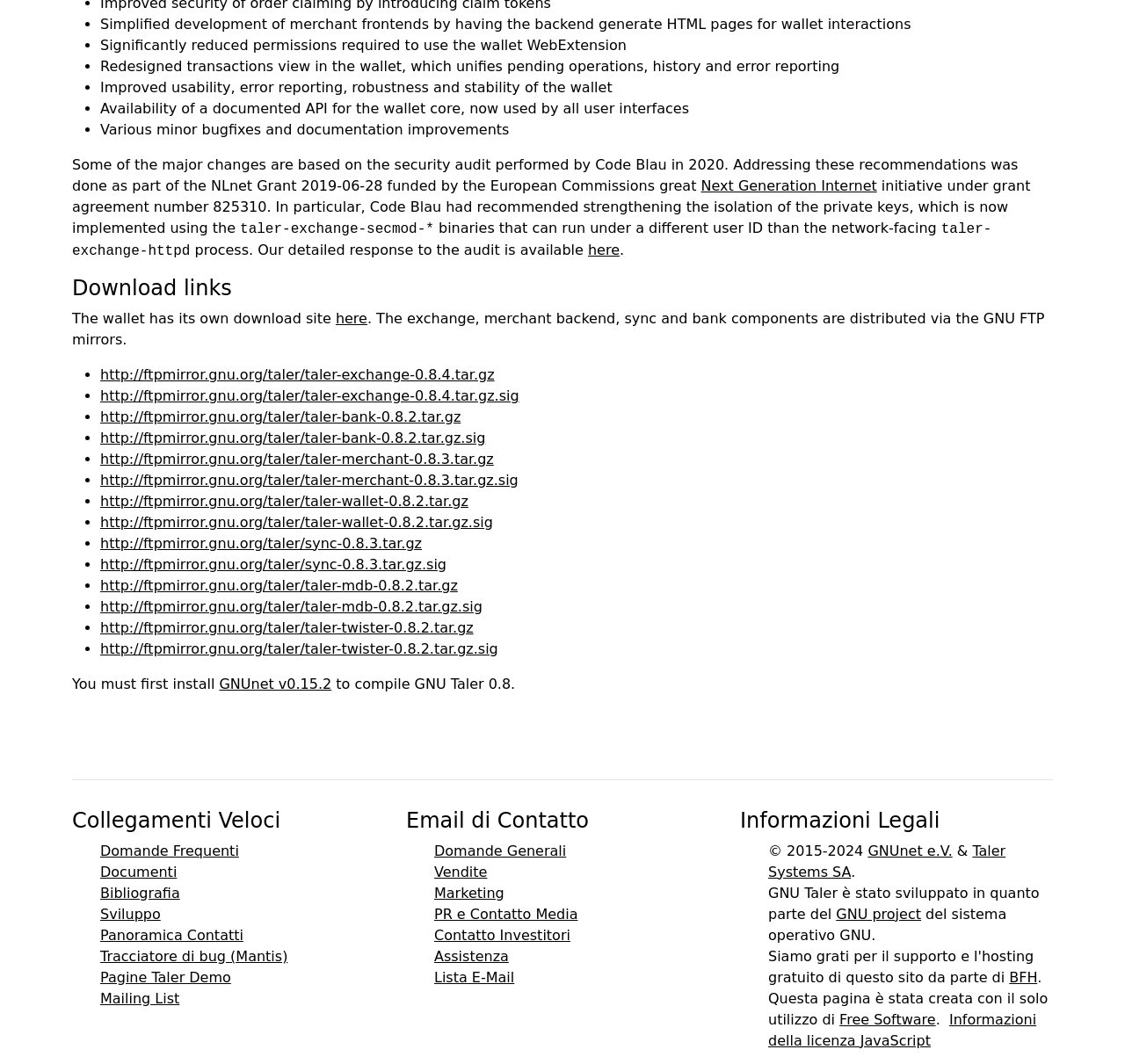Predict the bounding box coordinates for the UI element described as: "http://ftpmirror.gnu.org/taler/taler-exchange-0.8.4.tar.gz". The coordinates should be four float numbers between 0 and 1, presented as [left, top, right, bottom].

[0.089, 0.343, 0.44, 0.358]